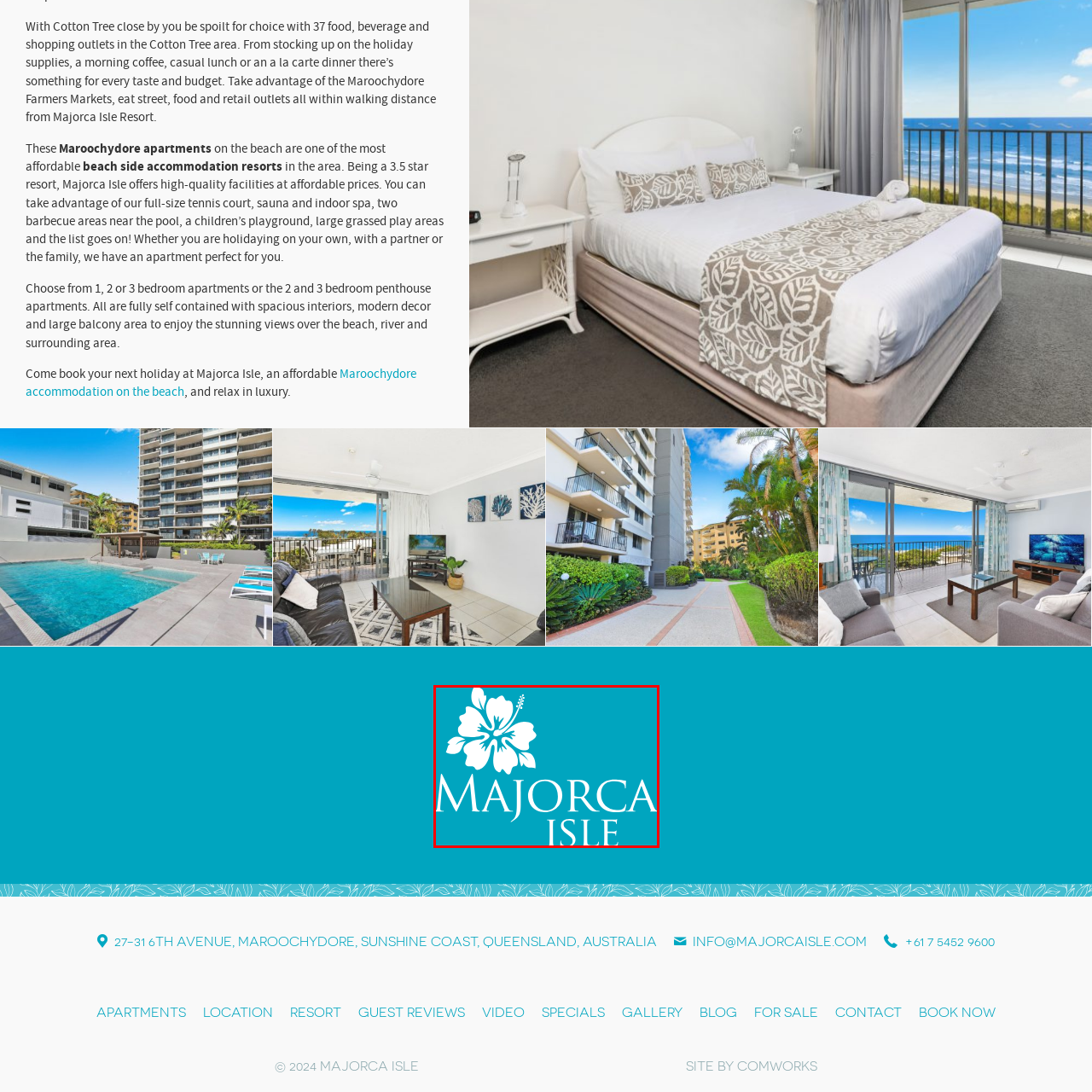Where is Majorca Isle located?
Analyze the highlighted section in the red bounding box of the image and respond to the question with a detailed explanation.

According to the description, Majorca Isle is situated in a convenient location near Cotton Tree in Maroochydore, which offers a variety of dining, shopping, and recreational options. This proximity to amenities makes it an attractive destination for families and solo travelers alike.